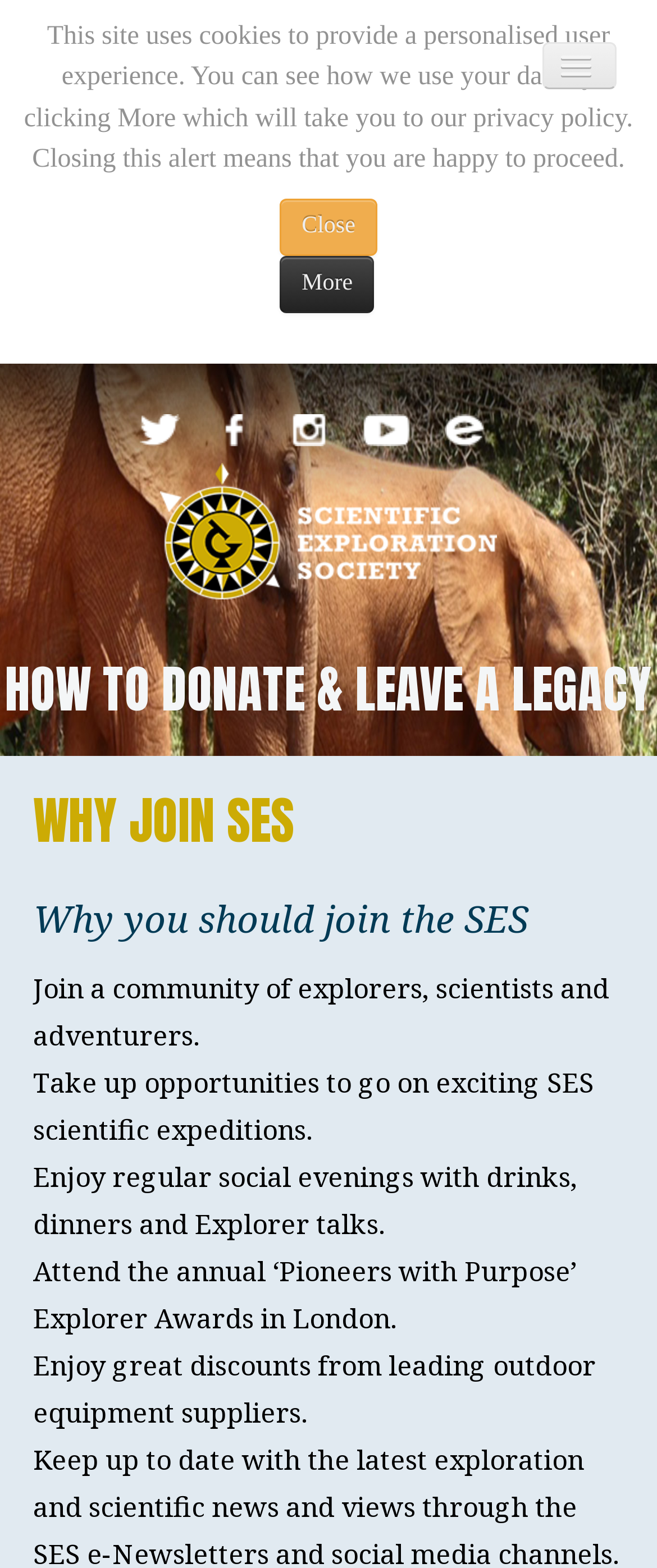Please identify the bounding box coordinates of the region to click in order to complete the task: "Visit the Scientific Exploration Society page". The coordinates must be four float numbers between 0 and 1, specified as [left, top, right, bottom].

[0.244, 0.295, 0.756, 0.382]